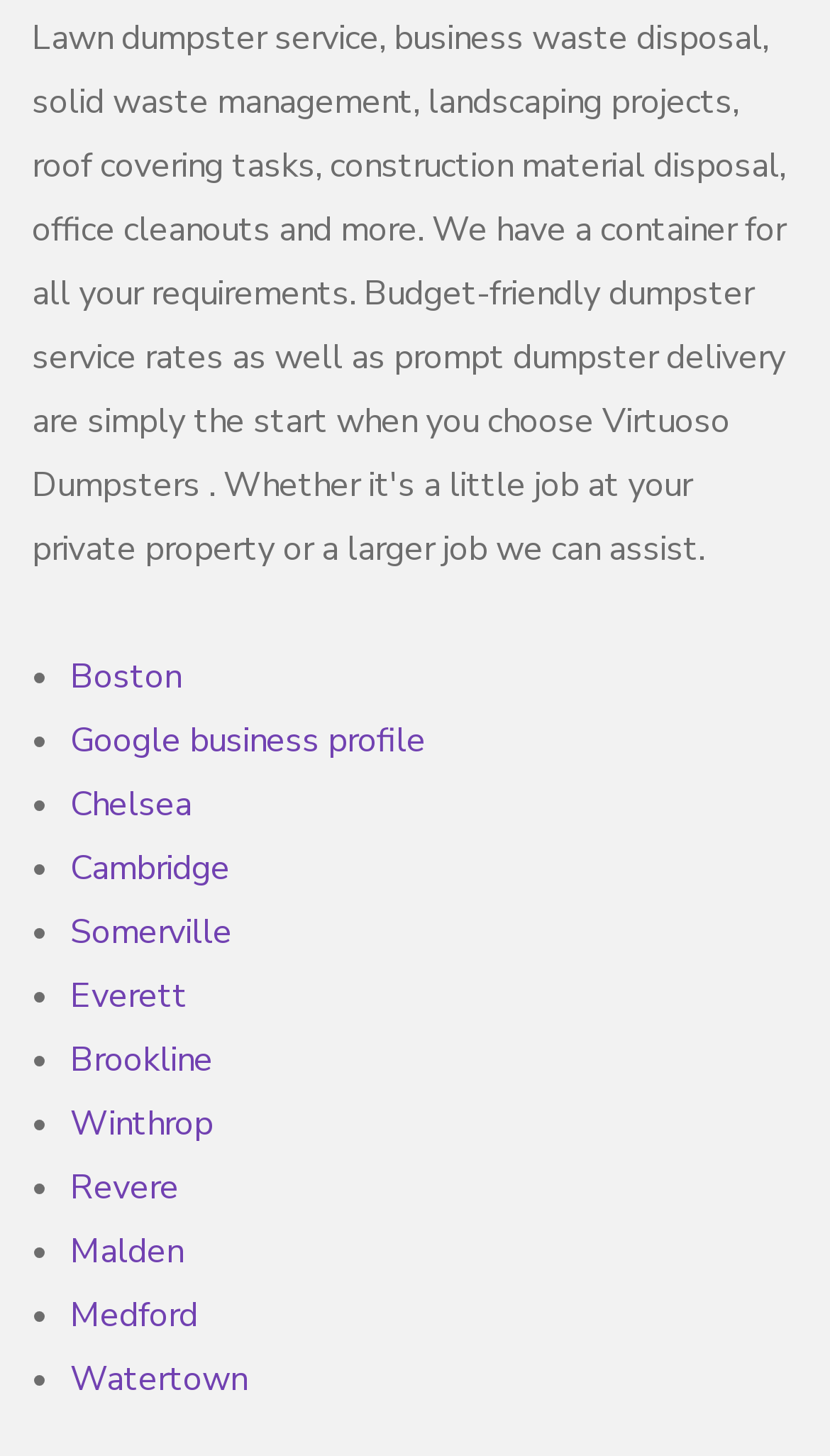Identify the bounding box coordinates of the section to be clicked to complete the task described by the following instruction: "explore Cambridge". The coordinates should be four float numbers between 0 and 1, formatted as [left, top, right, bottom].

[0.085, 0.58, 0.277, 0.612]